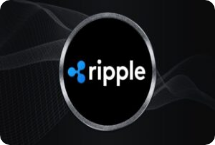Examine the screenshot and answer the question in as much detail as possible: What is Ripple's focus in the cryptocurrency space?

According to the caption, Ripple is recognized for its innovative approach in the cryptocurrency space, and its focus is on enabling secure and instant global money transfers.